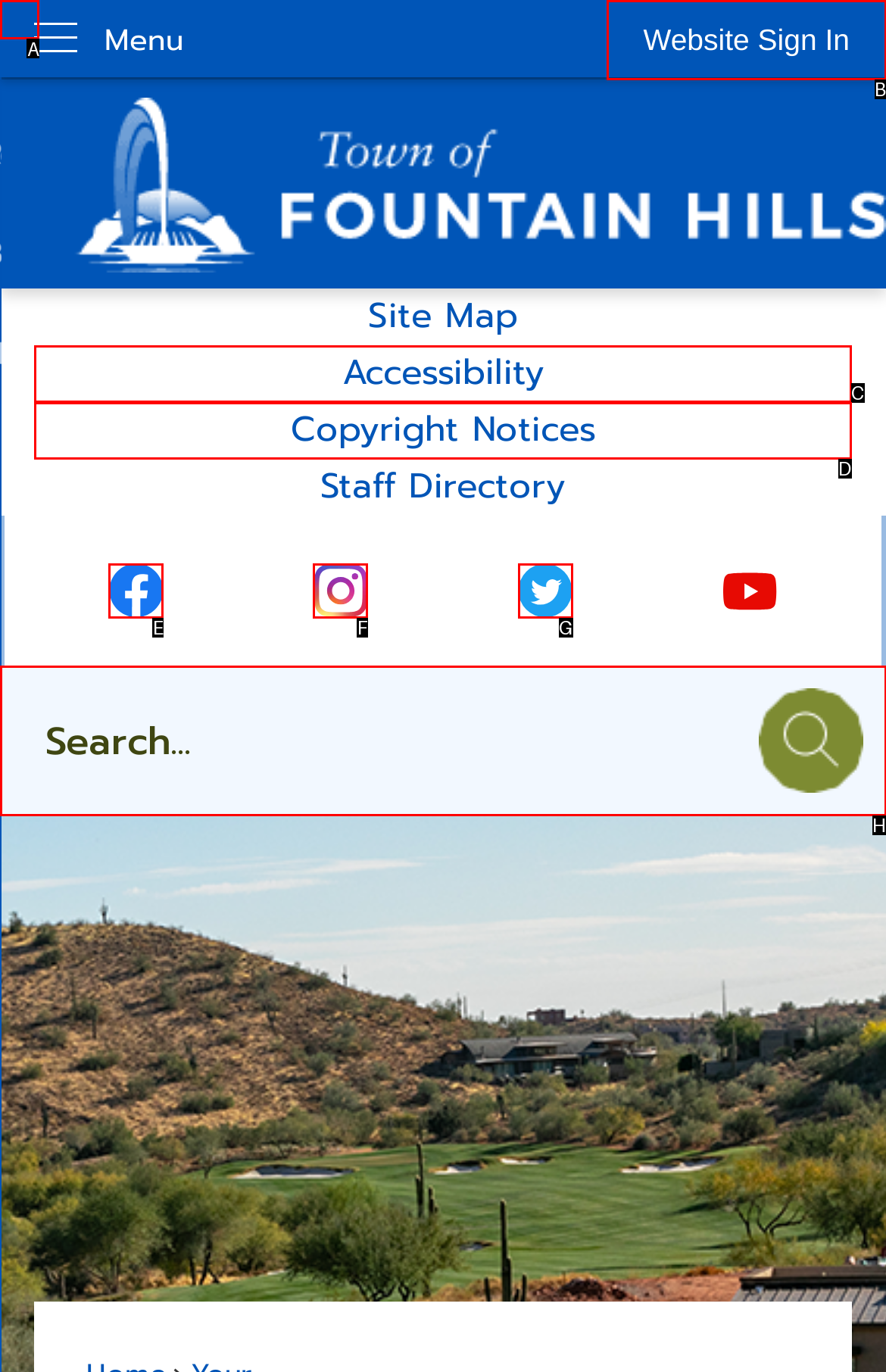Select the HTML element that matches the description: Copyright Notices. Provide the letter of the chosen option as your answer.

D